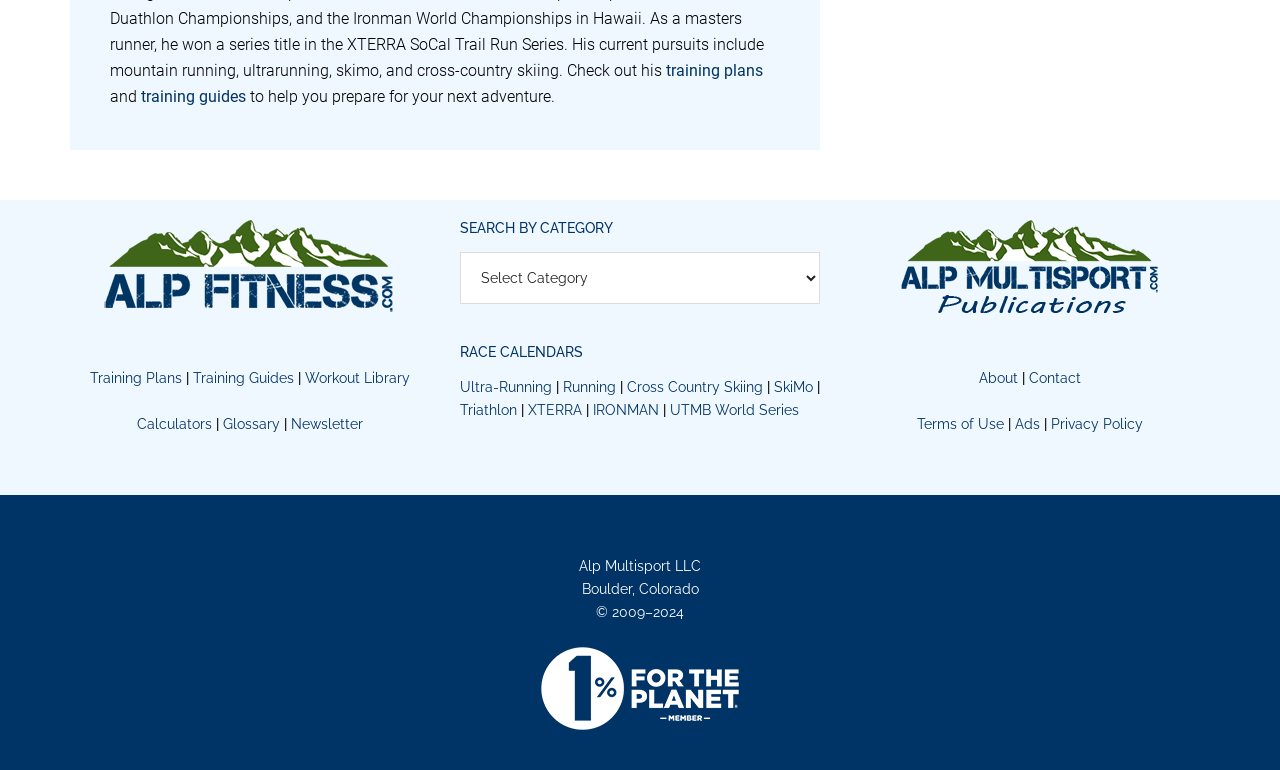Identify the bounding box coordinates for the element that needs to be clicked to fulfill this instruction: "go to Alp Fitness". Provide the coordinates in the format of four float numbers between 0 and 1: [left, top, right, bottom].

[0.055, 0.286, 0.336, 0.416]